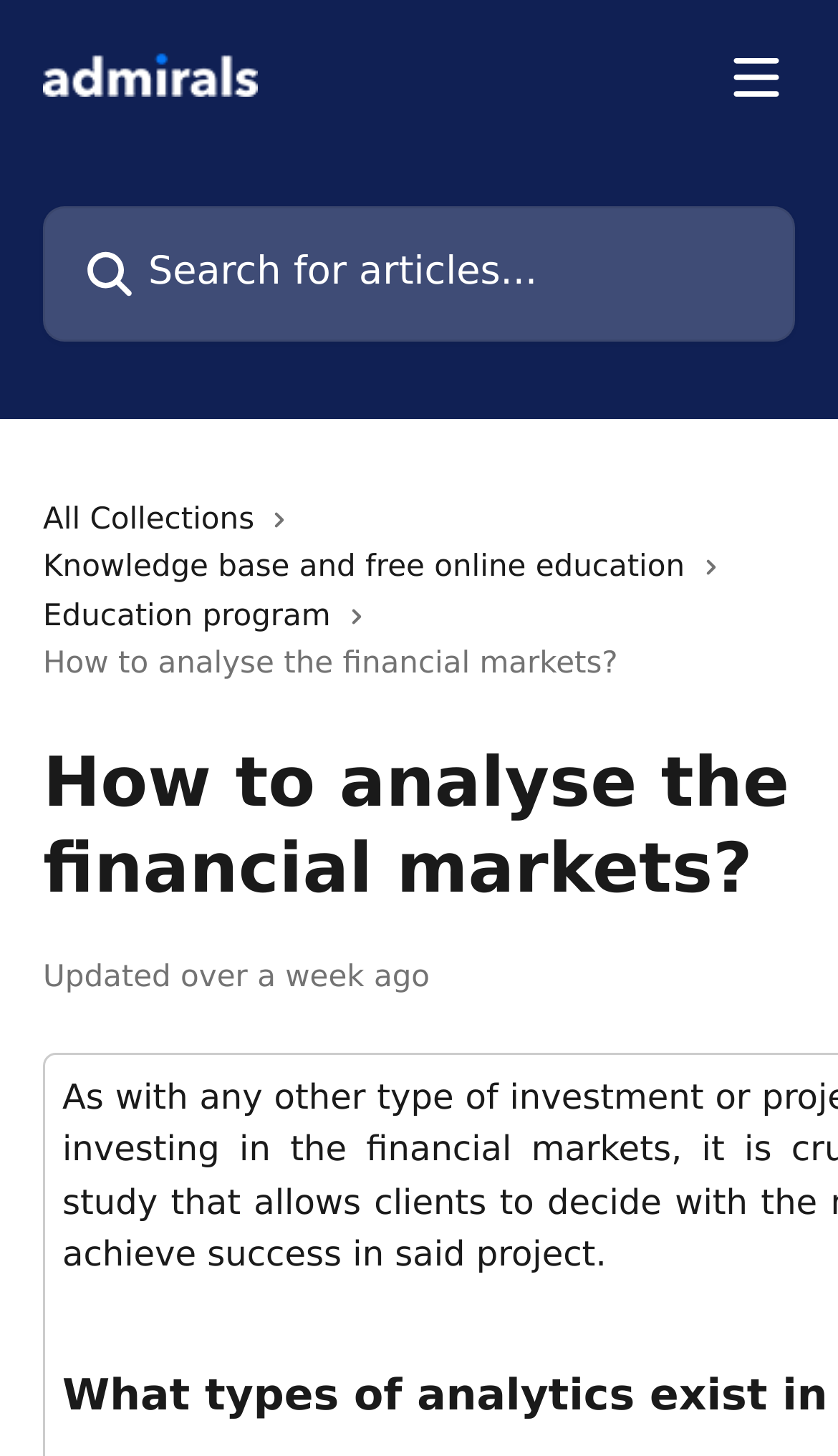Given the element description "name="q" placeholder="Search for articles..."", identify the bounding box of the corresponding UI element.

[0.051, 0.142, 0.949, 0.234]